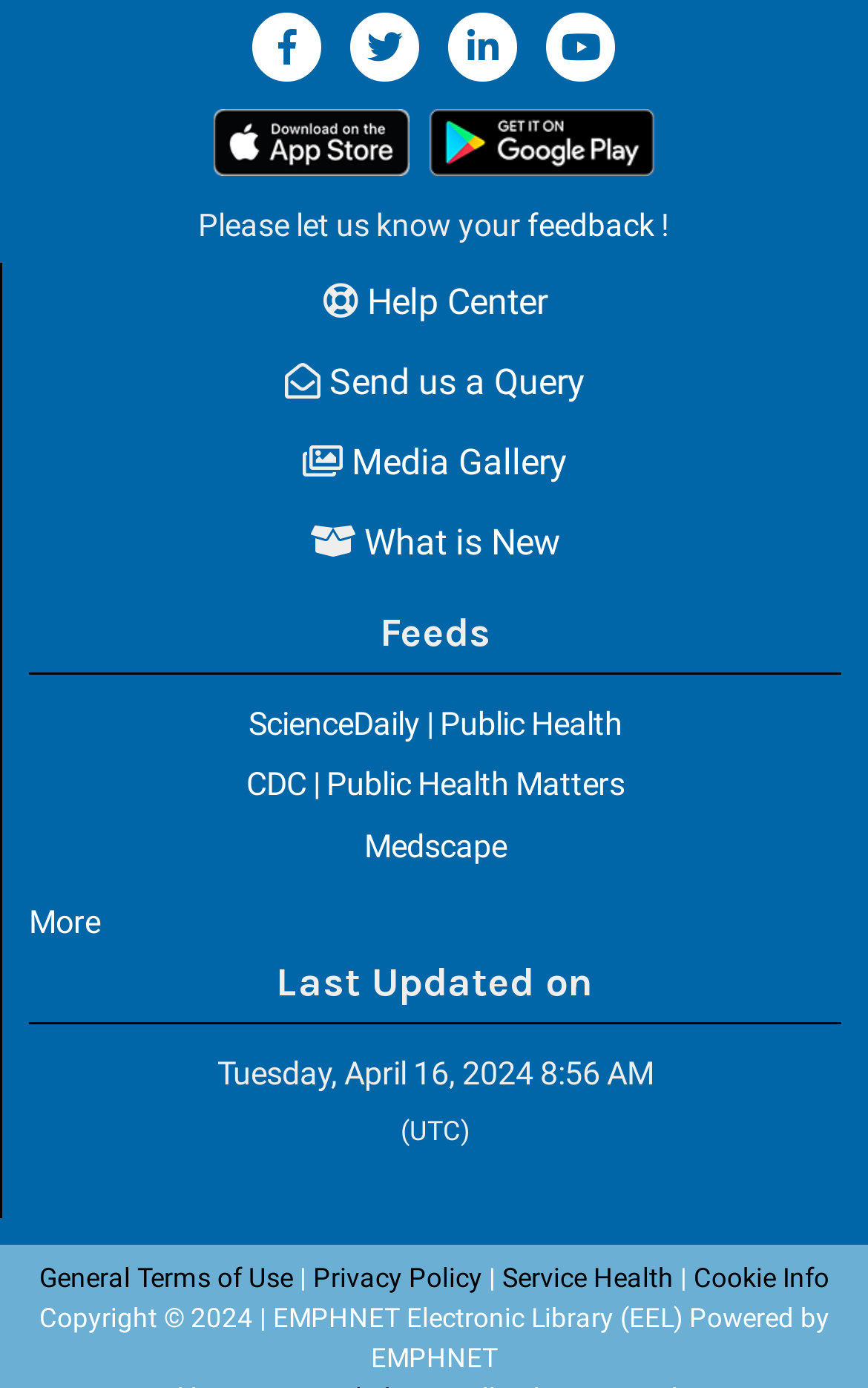Please provide a comprehensive answer to the question below using the information from the image: What is the platform mentioned in the top-left corner?

The top-left corner of the webpage contains a link with the text 'Deepknowledge IOS', which suggests that it is a platform mentioned on the webpage.